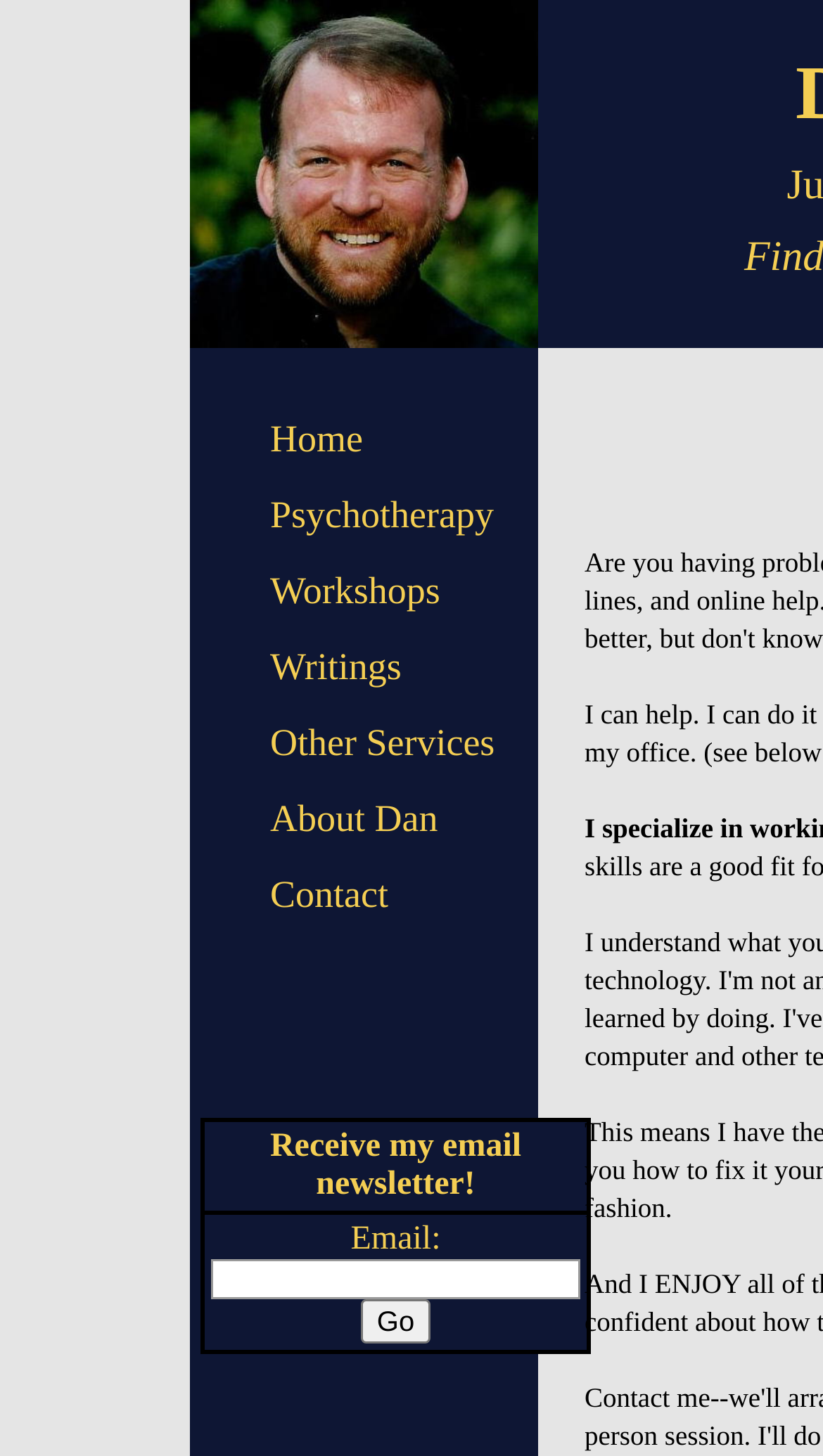Please locate the bounding box coordinates of the element that should be clicked to complete the given instruction: "Click on the Writings link".

[0.328, 0.432, 0.601, 0.484]